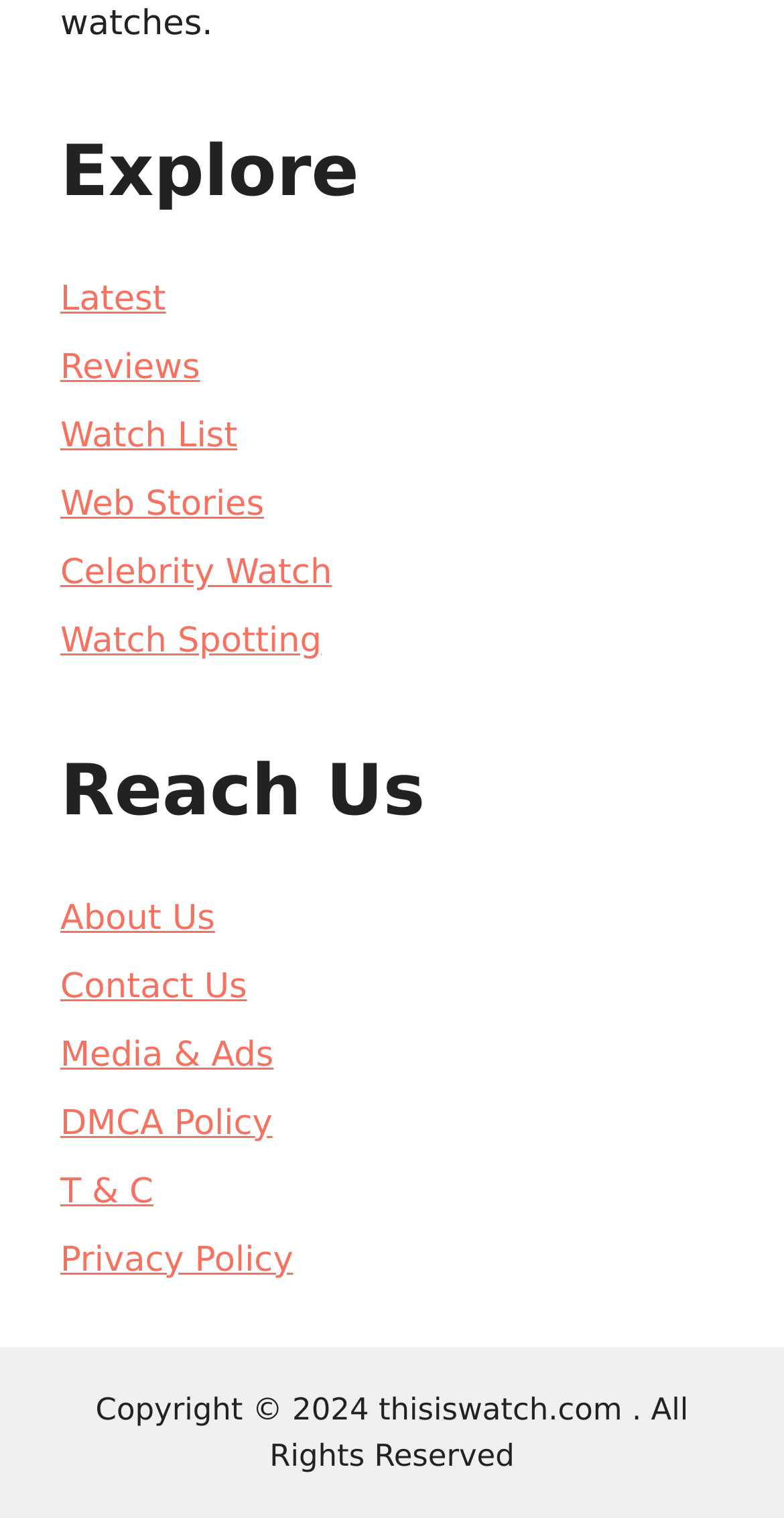Locate the bounding box coordinates of the element that should be clicked to fulfill the instruction: "Contact Us".

[0.077, 0.637, 0.315, 0.663]